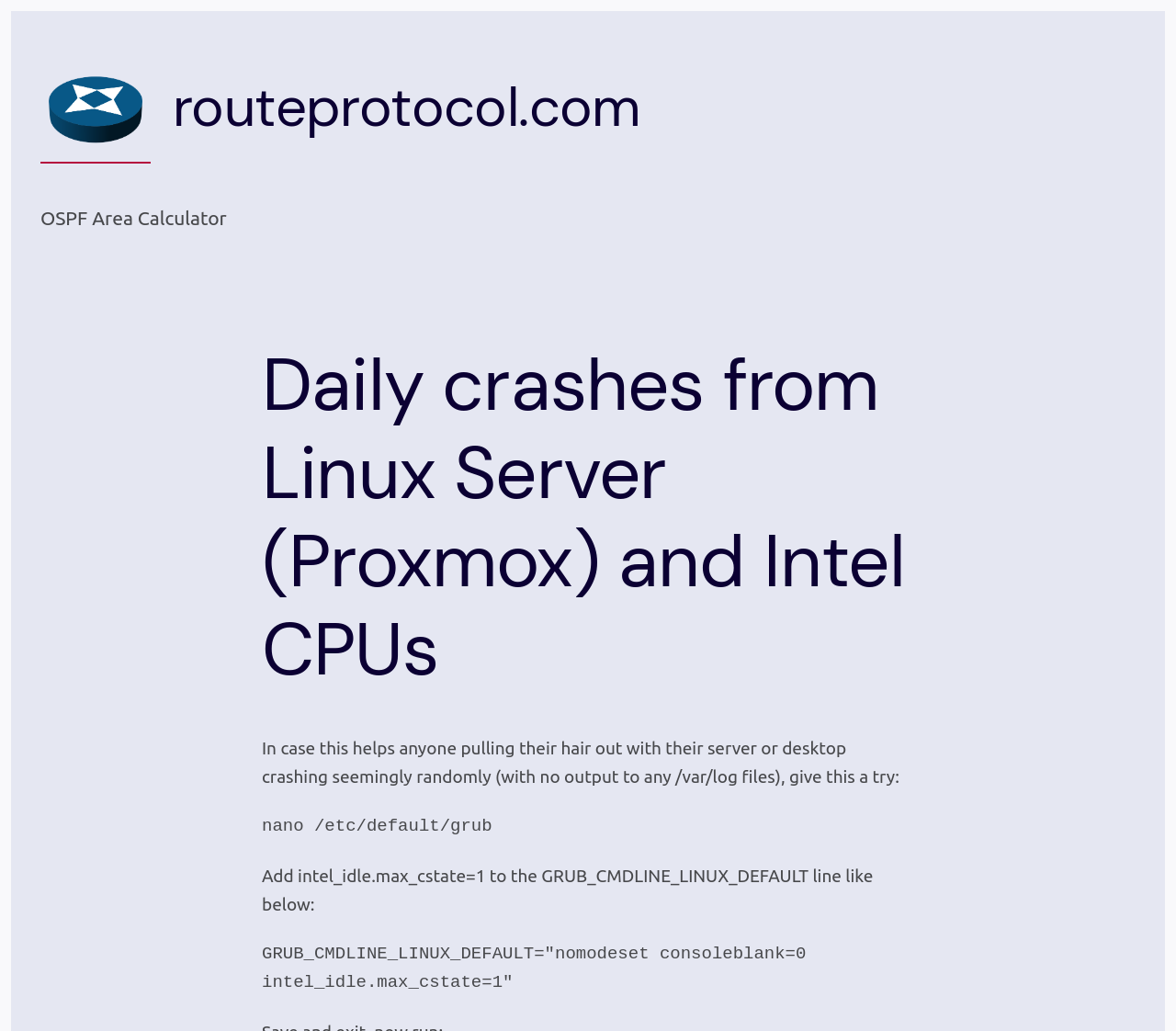Write an extensive caption that covers every aspect of the webpage.

The webpage is about a technical issue related to Linux Server crashes and Intel CPUs, specifically discussing a solution to resolve seemingly random crashes. 

At the top-left corner, there is a link to "Skip to content". Next to it, on the same horizontal level, is the Route Protocol Website Logo, which is an image. 

On the top-center of the page, the website's title "routeprotocol.com" is displayed as a heading. 

Below the title, a navigation menu labeled "top-menu" is located, which contains a link to "OSPF Area Calculator". 

The main content of the page starts with a heading that repeats the title "Daily crashes from Linux Server (Proxmox) and Intel CPUs". 

Following the heading, there are four blocks of text. The first block explains the issue of servers or desktops crashing randomly with no output to log files. The second block provides a command to edit a file using nano. The third block instructs the user to add a specific parameter to the GRUB_CMDLINE_LINUX_DEFAULT line. The fourth block shows an example of the modified line with the added parameter.